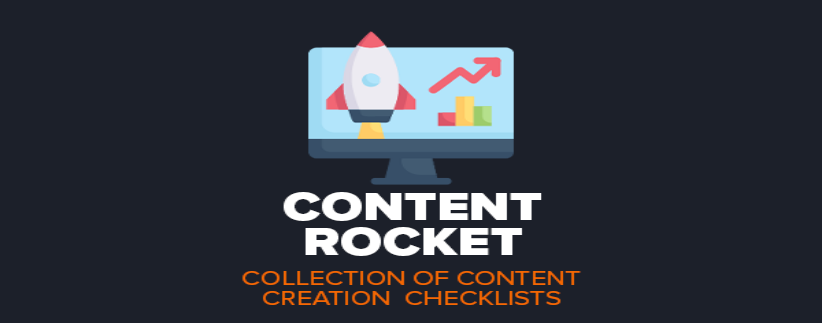Please provide a comprehensive answer to the question below using the information from the image: What is the purpose of the 'CONTENT ROCKET' resource?

The caption suggests that the 'CONTENT ROCKET' resource is a comprehensive set of tools aimed at enhancing productivity and efficiency in content creation, making it an appealing resource for digital marketers, creators, and entrepreneurs looking to streamline their processes with actionable tasks.